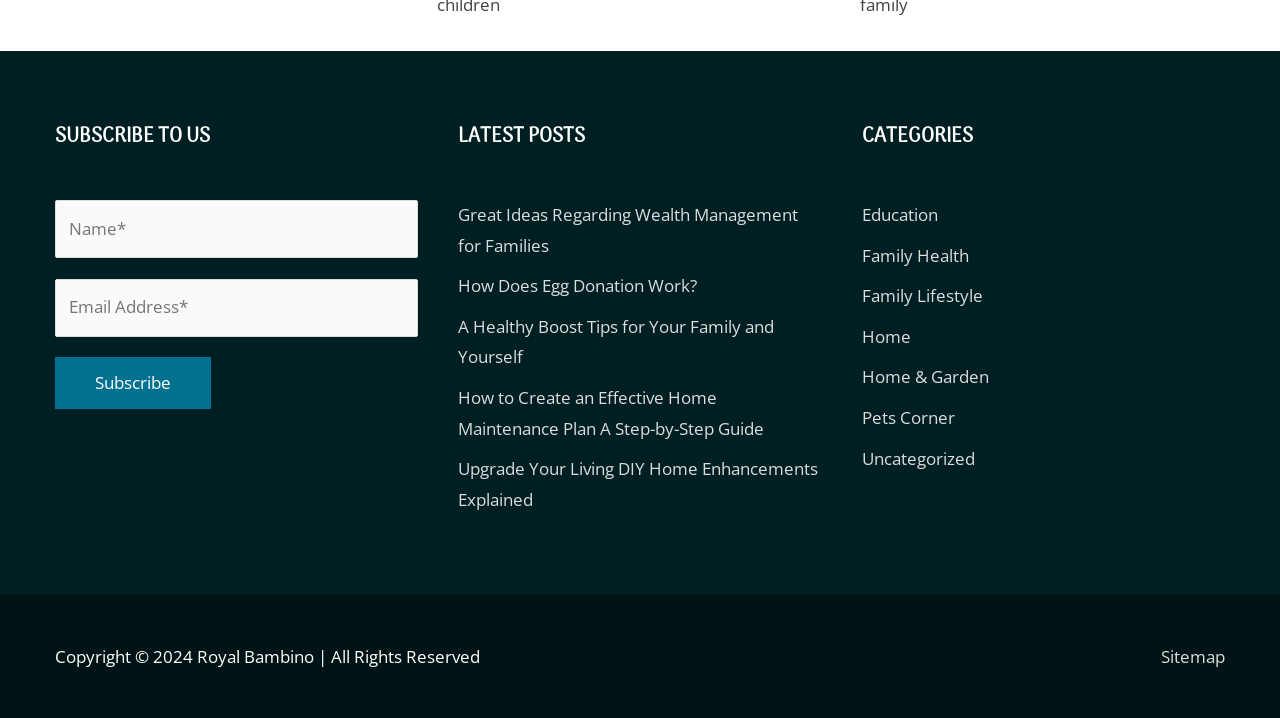What categories are available on the website?
Deliver a detailed and extensive answer to the question.

The categories are listed under the 'CATEGORIES' heading and include 'Education', 'Family Health', 'Family Lifestyle', 'Home', 'Home & Garden', 'Pets Corner', and 'Uncategorized'.